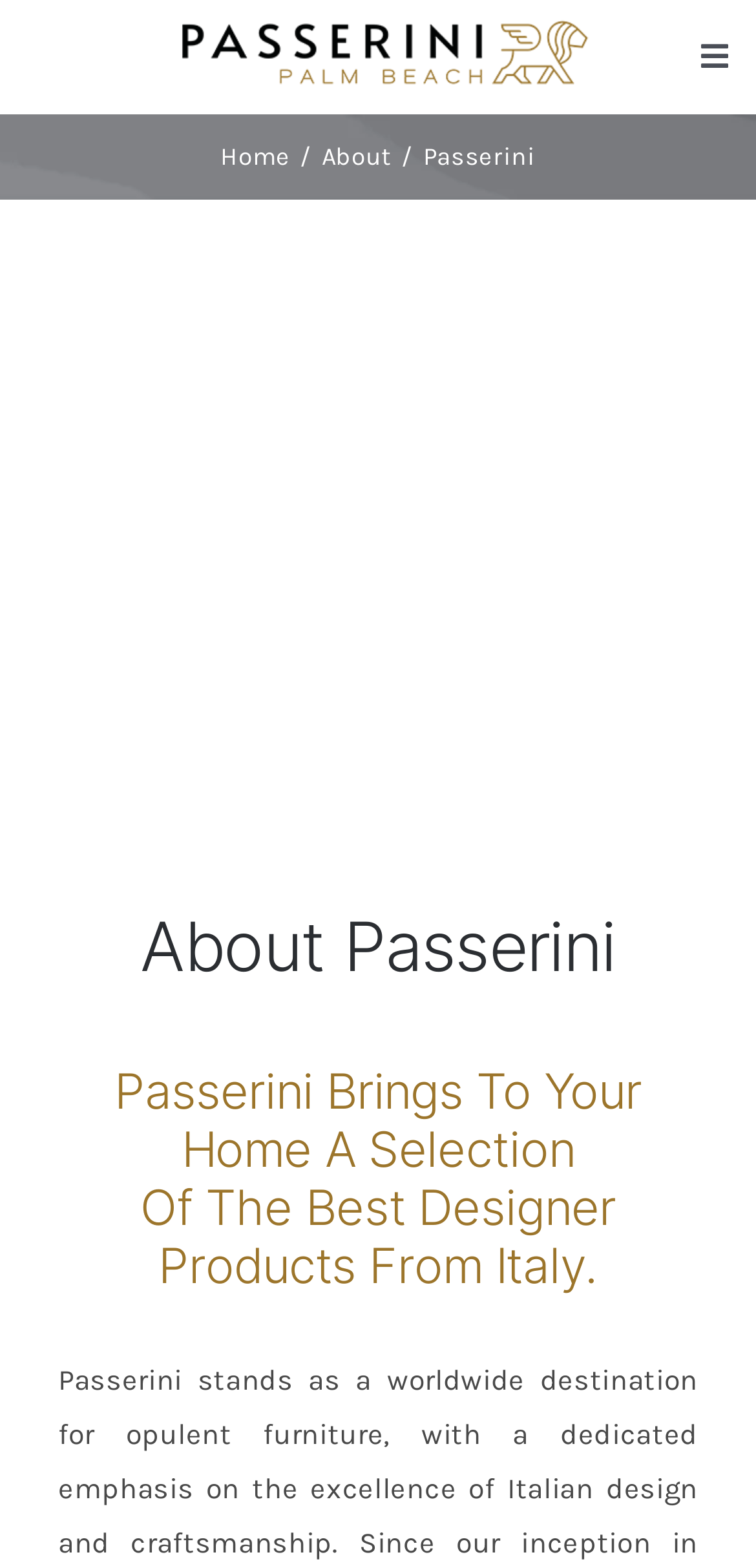Analyze and describe the webpage in a detailed narrative.

The webpage is about Passerini, a destination for opulent furniture with an emphasis on Italian craftsmanship. At the top left of the page, there is a link to the homepage labeled "Passerini" accompanied by an image with the text "Avada Classic Shop". 

To the right of this, there is a navigation menu labeled "Main Menu 2023 - Mobile". Below this, there is a region titled "Page Title Bar" that spans the entire width of the page. Within this region, there are three links: "Home", "About", and a static text element displaying the brand name "Passerini". 

Below the "Page Title Bar" region, there is a large image that occupies most of the page's width, also labeled "Passerini". Above this image, there are two headings: "About Passerini" and a longer heading that describes Passerini as a curator of the best designer products from Italy. 

At the bottom right of the page, there is a link labeled "Go to Top" with an upward arrow icon.